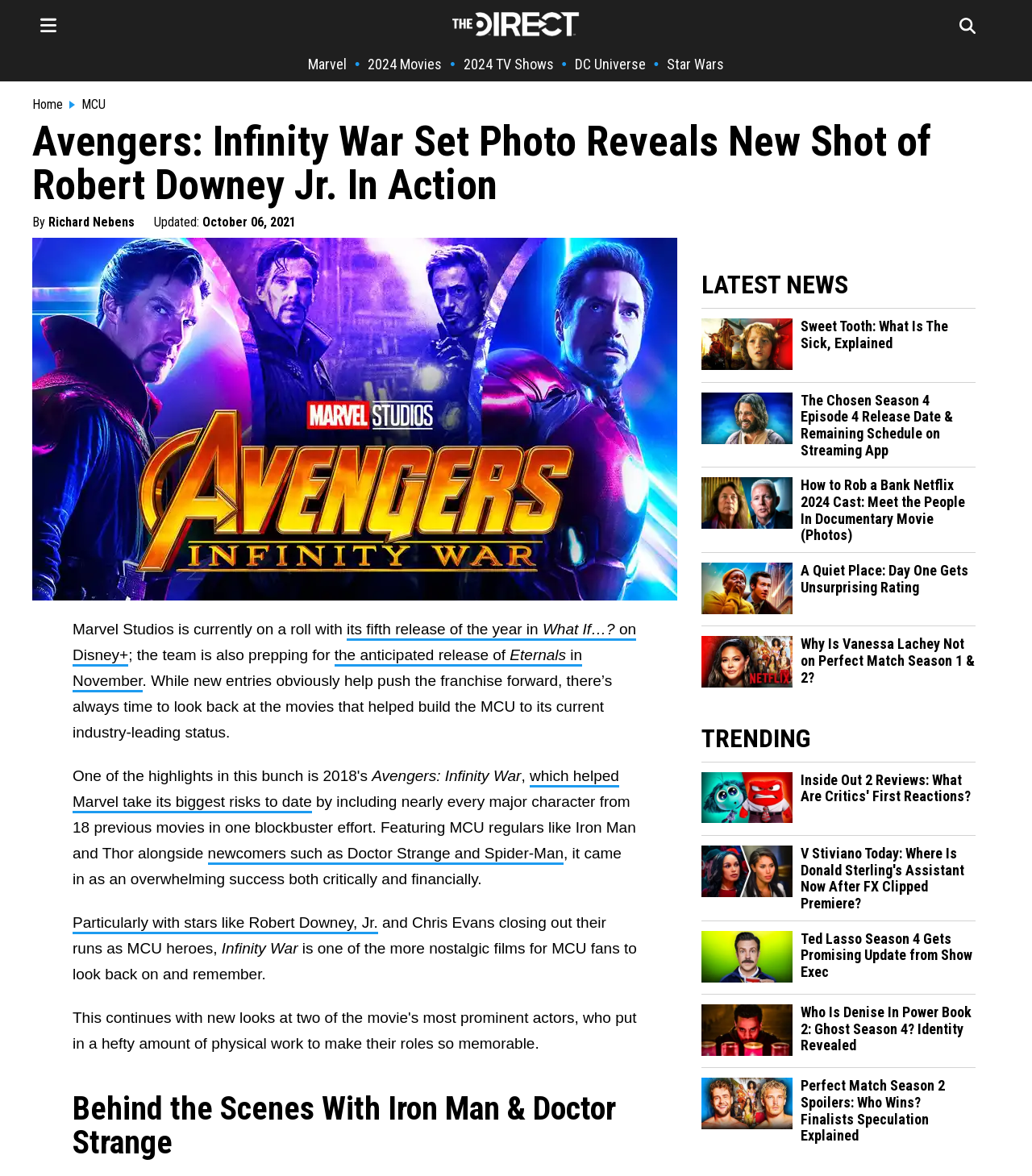Identify the bounding box coordinates of the region I need to click to complete this instruction: "Add to cart".

None